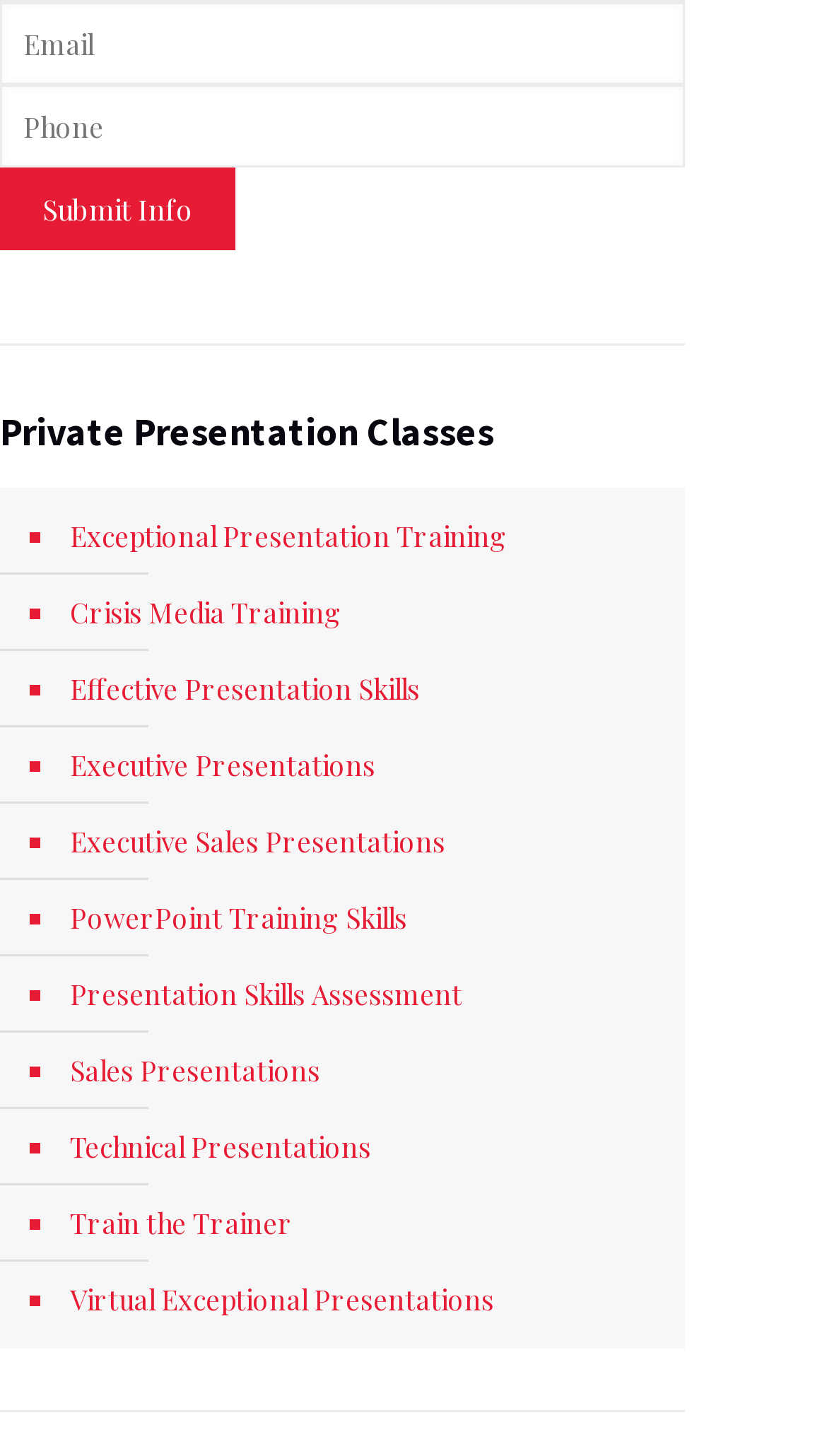What is the topic of the heading on this webpage?
Give a detailed response to the question by analyzing the screenshot.

The heading on this webpage is 'Private Presentation Classes', which suggests that the webpage is focused on providing information about private presentation classes.